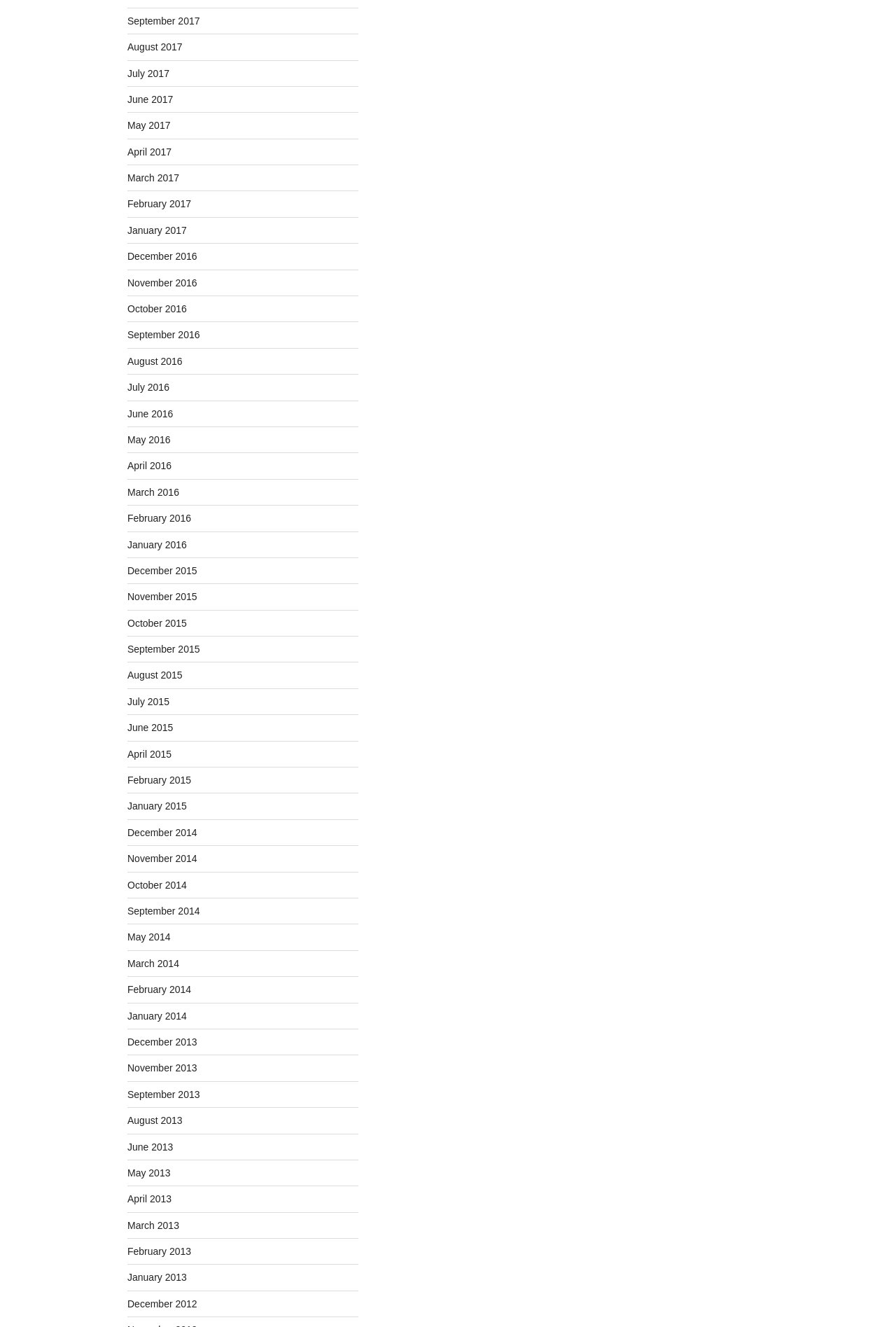How many months are available in 2017?
Use the image to answer the question with a single word or phrase.

12